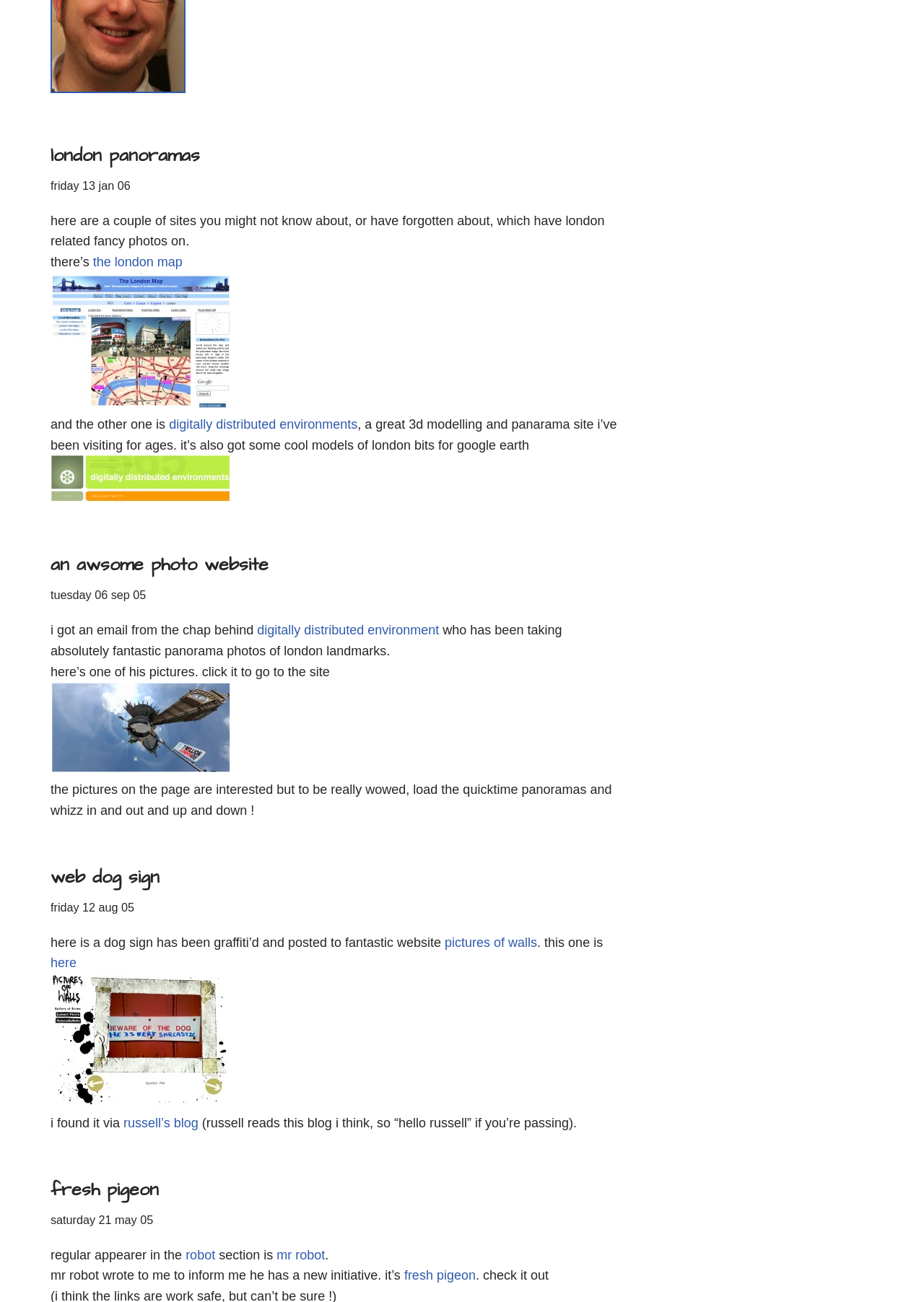Specify the bounding box coordinates of the area to click in order to follow the given instruction: "visit the website of digitally distributed environments."

[0.183, 0.32, 0.387, 0.331]